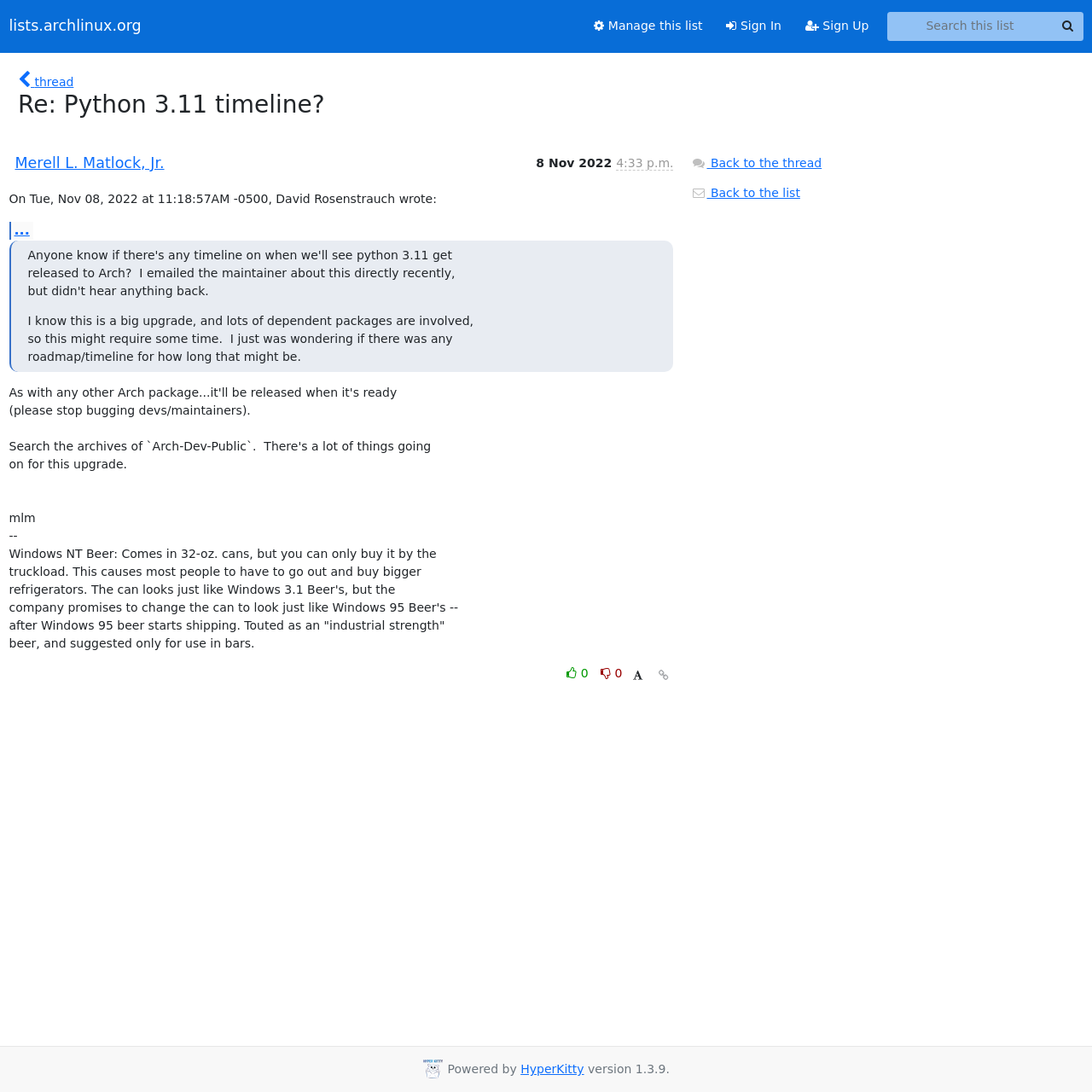Create an elaborate caption for the webpage.

This webpage appears to be a discussion thread on a mailing list, specifically about the Python 3.11 timeline. At the top, there are several links, including "lists.archlinux.org", "Manage this list", "Sign In", and "Sign Up", as well as a search bar with a textbox and a search button.

Below the top links, the main content area begins, where the discussion thread is displayed. The thread title, "Re: Python 3.11 timeline?", is prominently displayed, followed by a link to the thread. A table layout is used to display information about the sender, Merell L. Matlock, Jr., including their name, the date "8 Nov 2022", and the sender's time "Nov. 8, 2022, 11:33 a.m.".

The main content of the thread is divided into two sections. The first section is a quote from David Rosenstrauch, which discusses the upgrade process and the need for time. The second section is a response from another user, which mentions that the package will be released when it's ready and provides some humorous comments about Windows NT Beer.

At the bottom of the thread, there are several links and buttons, including "Like thread", "Dislike thread", "Back to the thread", and "Back to the list". There is also an image of the HyperKitty logo, along with a powered-by message and a link to HyperKitty version 1.3.9.